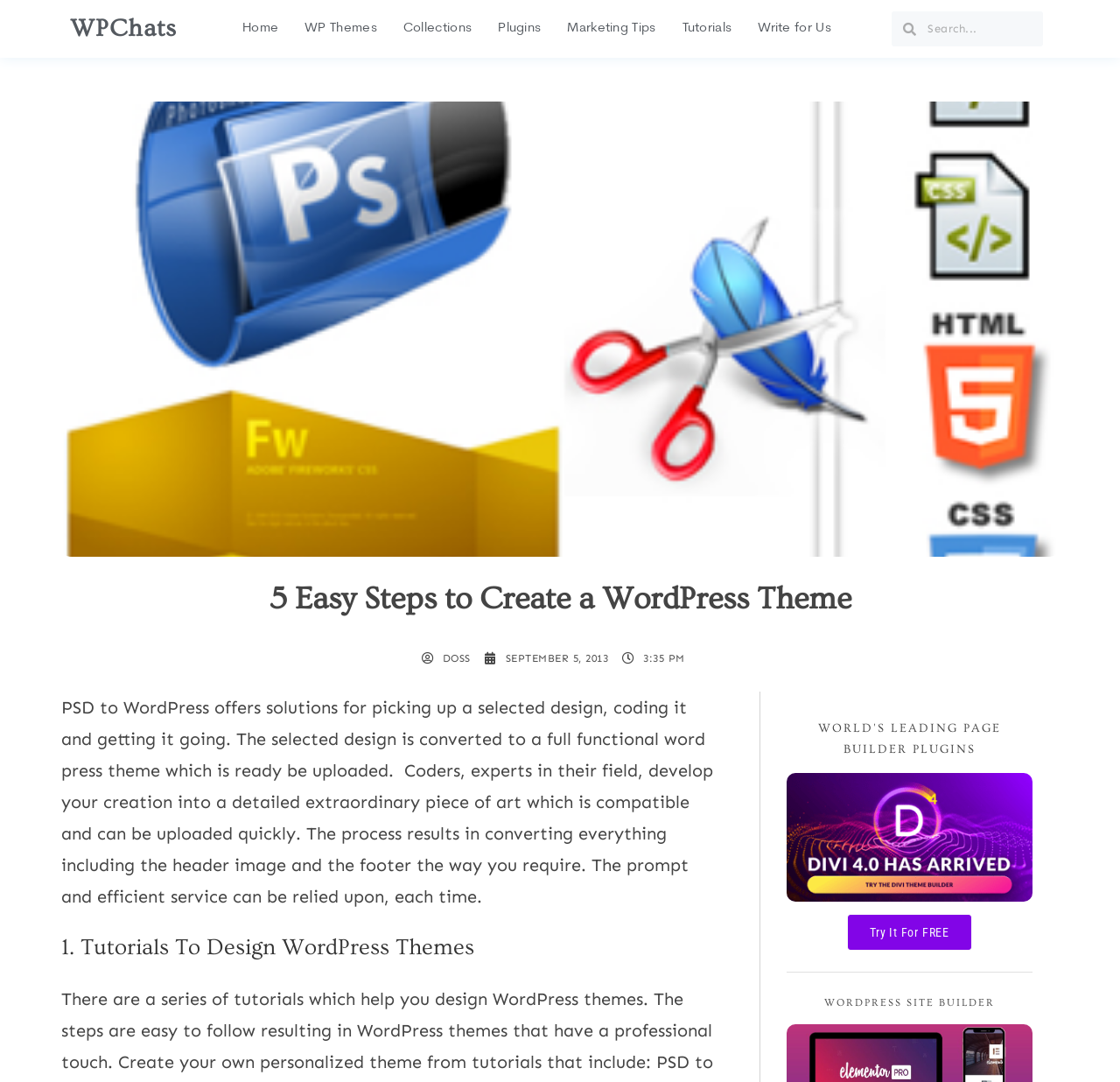Pinpoint the bounding box coordinates of the element you need to click to execute the following instruction: "Read the '5 Easy Steps to Create a WordPress Theme' tutorial". The bounding box should be represented by four float numbers between 0 and 1, in the format [left, top, right, bottom].

[0.055, 0.531, 0.945, 0.577]